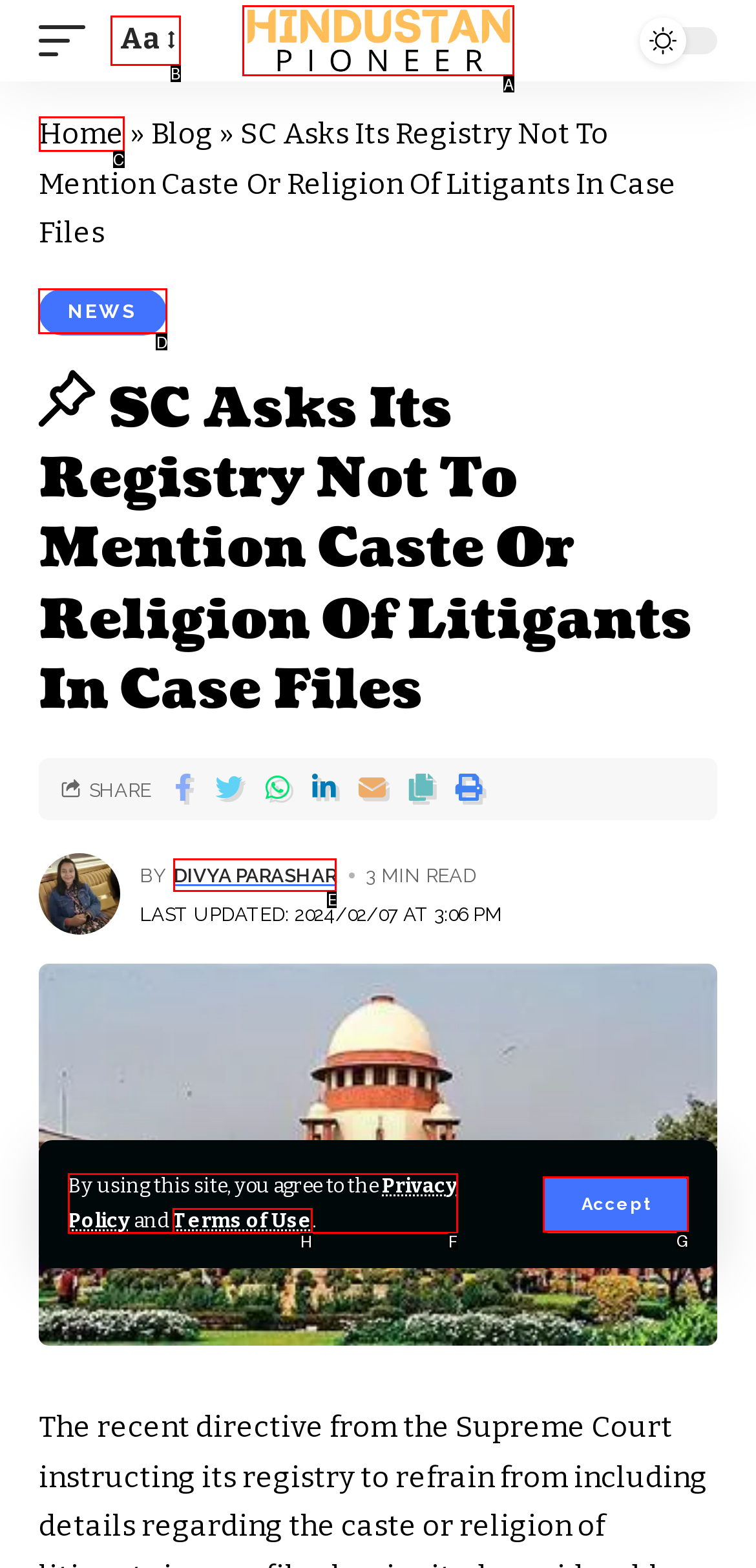Select the appropriate bounding box to fulfill the task: Go back to the top of the page Respond with the corresponding letter from the choices provided.

None